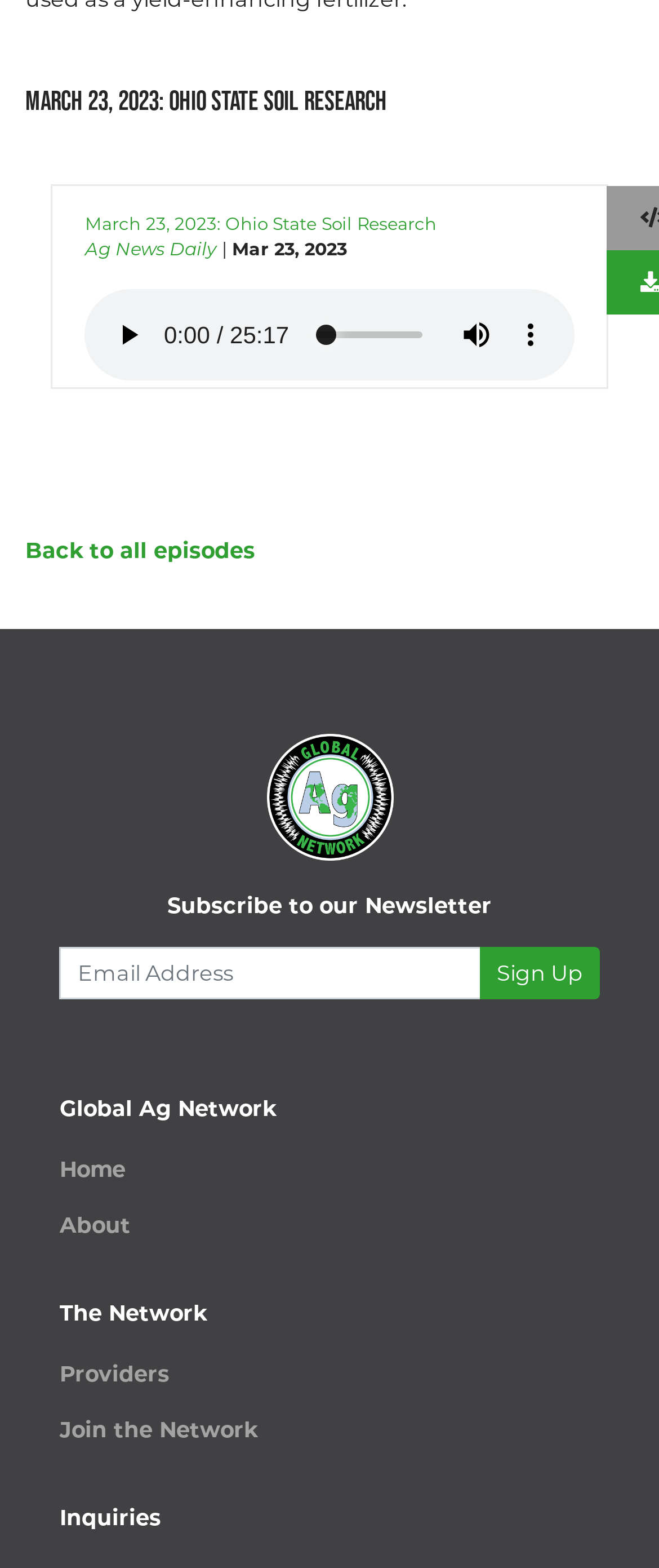Please specify the bounding box coordinates in the format (top-left x, top-left y, bottom-right x, bottom-right y), with all values as floating point numbers between 0 and 1. Identify the bounding box of the UI element described by: About

[0.091, 0.773, 0.199, 0.79]